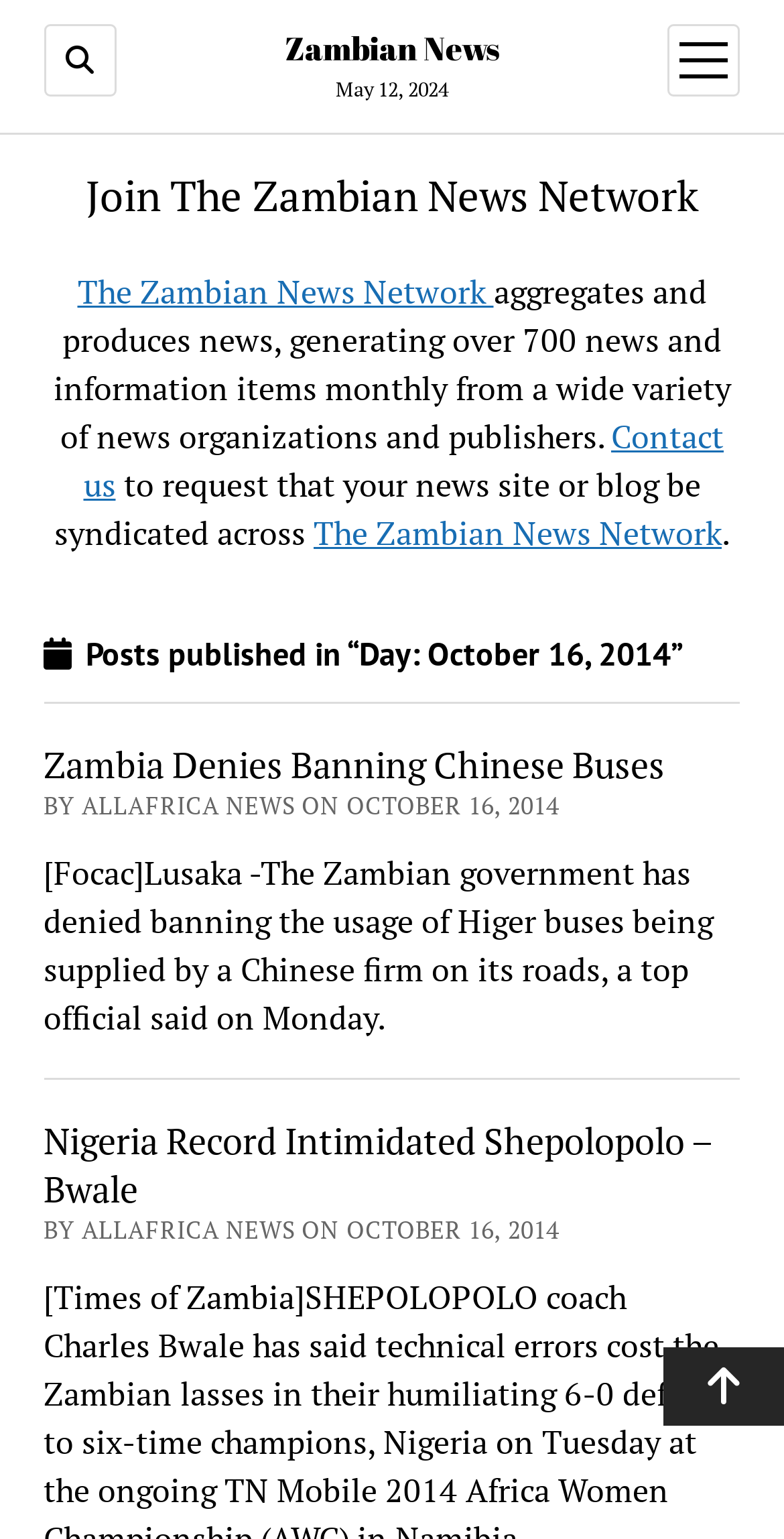Please determine the bounding box coordinates of the clickable area required to carry out the following instruction: "Go to Zambian News". The coordinates must be four float numbers between 0 and 1, represented as [left, top, right, bottom].

[0.363, 0.017, 0.637, 0.046]